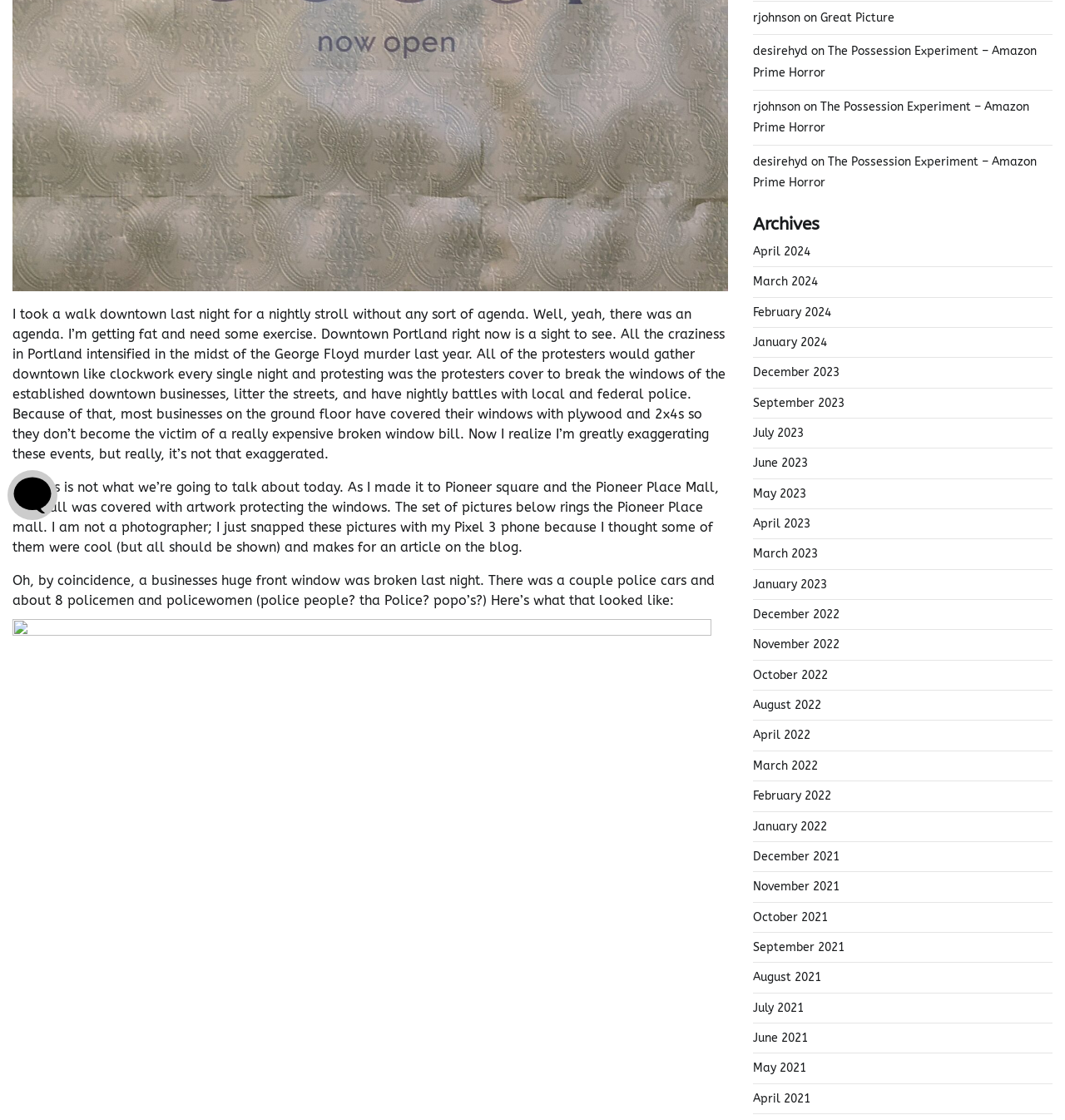Determine the bounding box coordinates of the UI element described by: "desirehyd".

[0.707, 0.138, 0.759, 0.151]